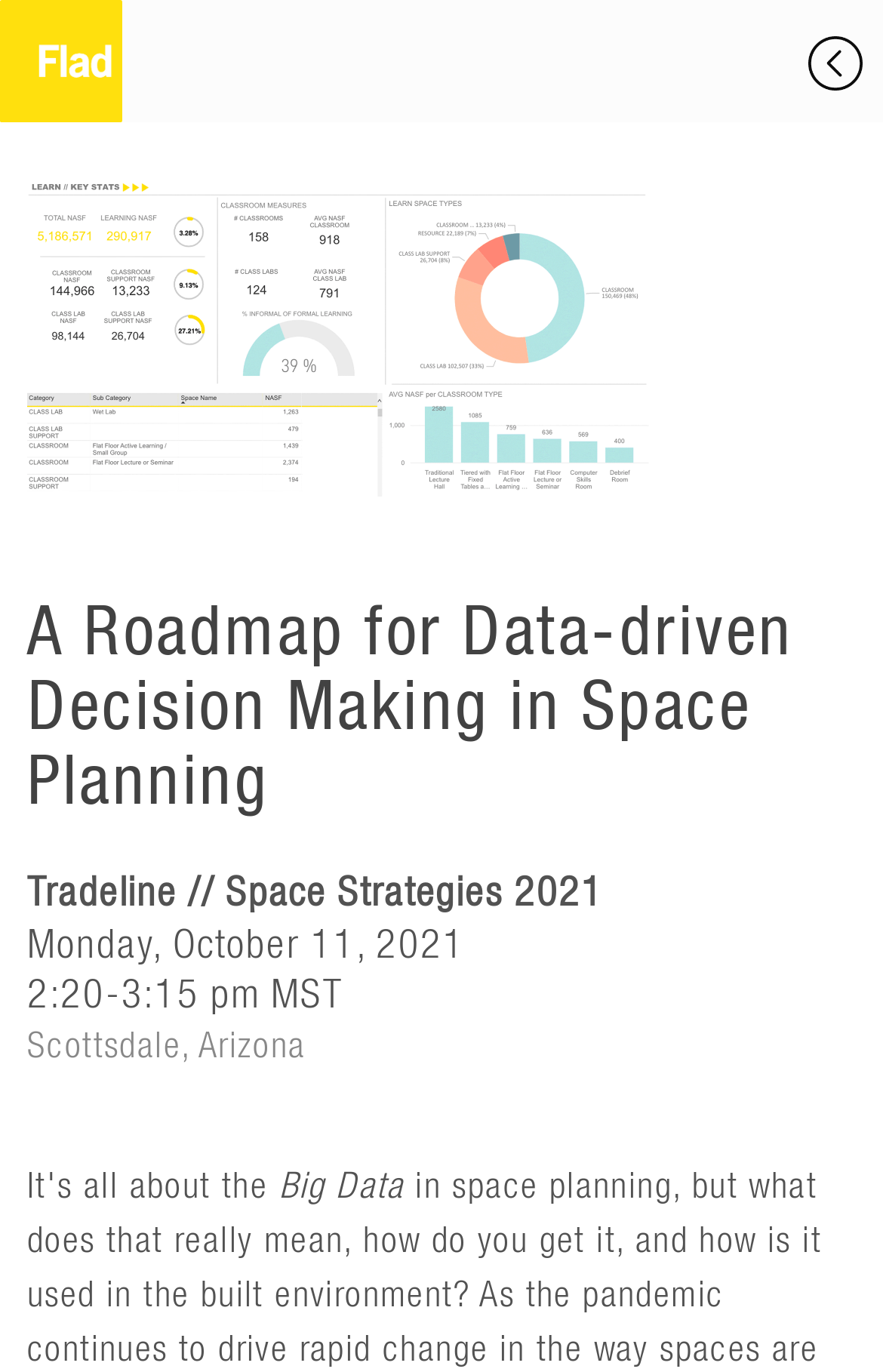What is the name of the architects mentioned?
Identify the answer in the screenshot and reply with a single word or phrase.

Flad Architects